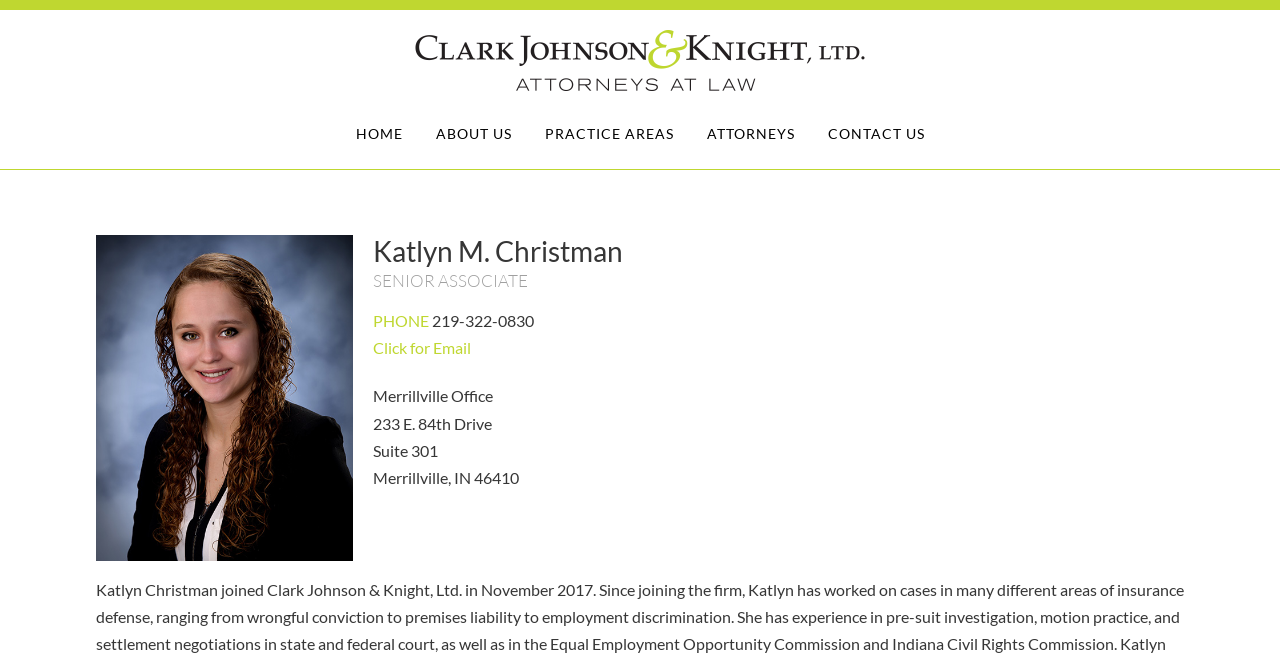With reference to the image, please provide a detailed answer to the following question: What is the phone number of Katlyn M. Christman?

I found the phone number associated with Katlyn M. Christman, which is displayed next to the 'PHONE' label.